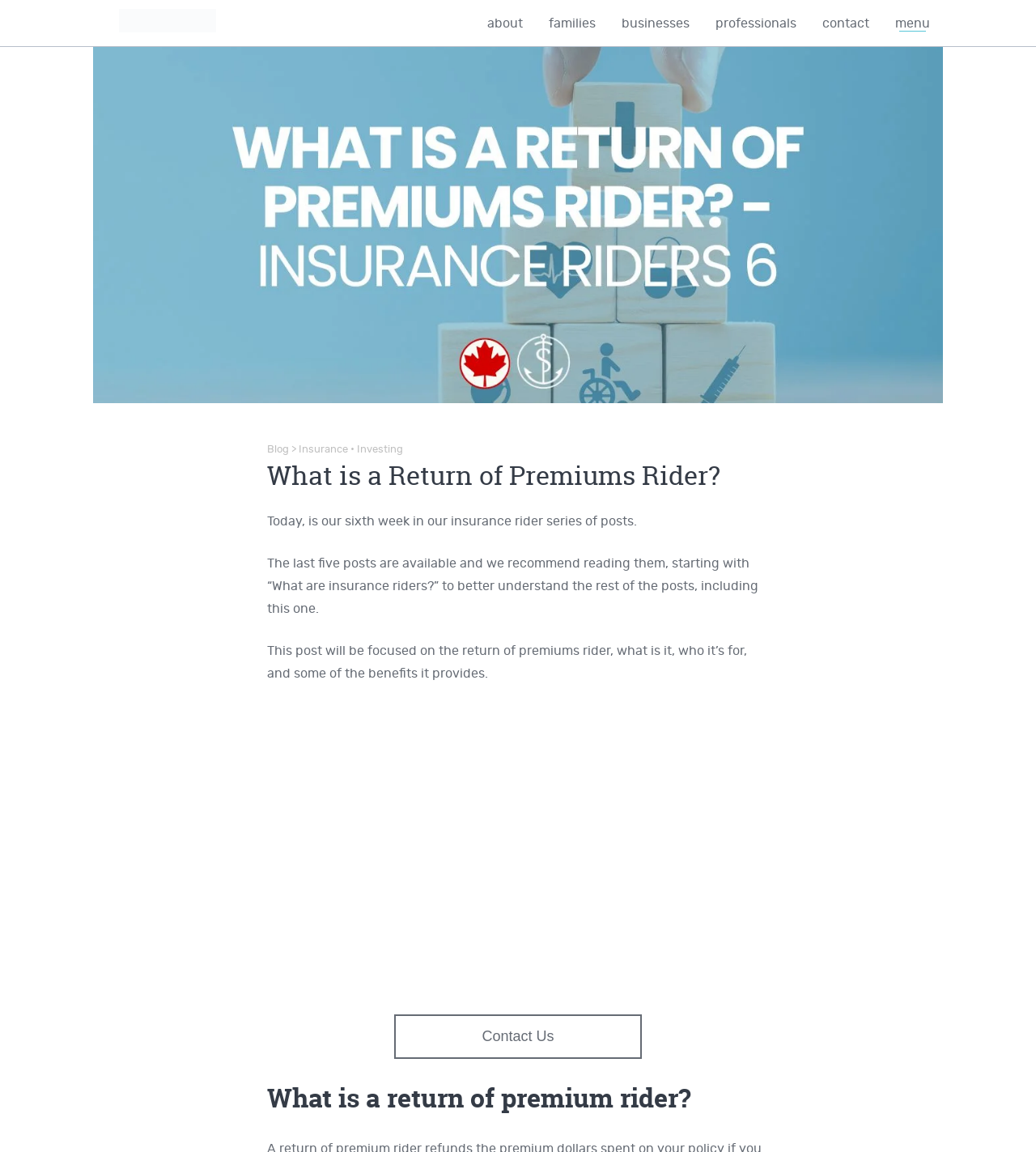Answer in one word or a short phrase: 
What is the topic of the current post?

Return of Premiums Rider